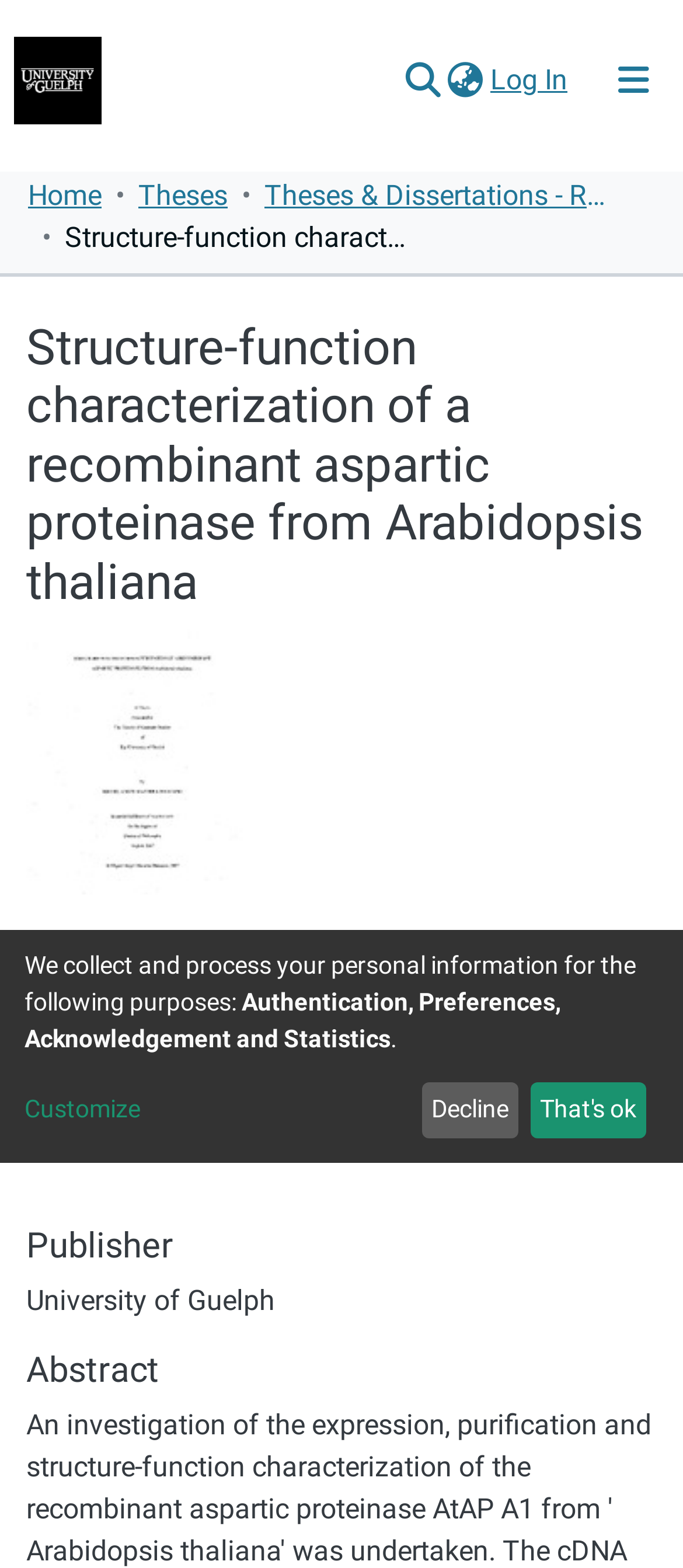Determine the webpage's heading and output its text content.

Structure-function characterization of a recombinant aspartic proteinase from Arabidopsis thaliana